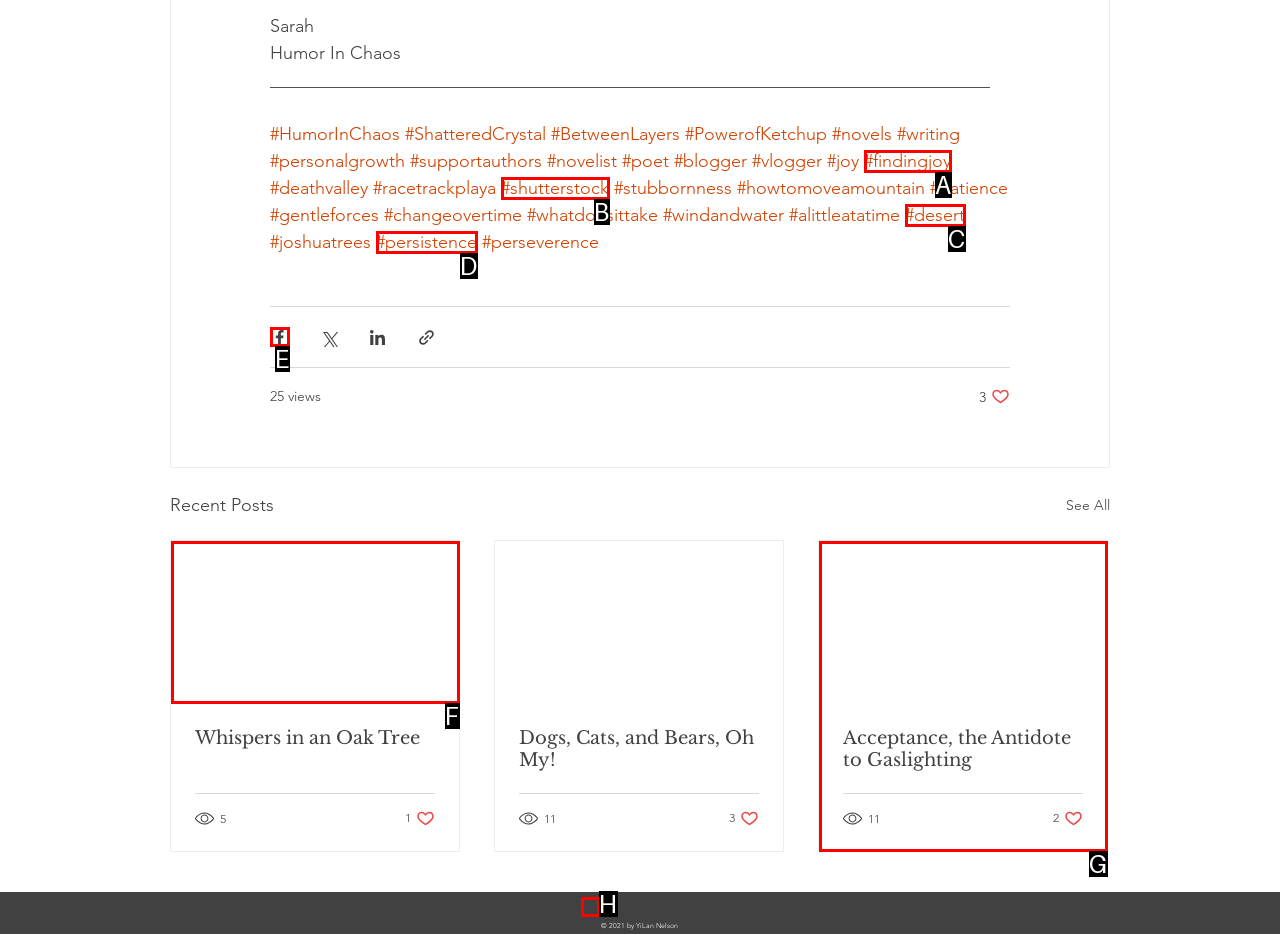Specify which element within the red bounding boxes should be clicked for this task: Visit the YouTube channel Respond with the letter of the correct option.

H